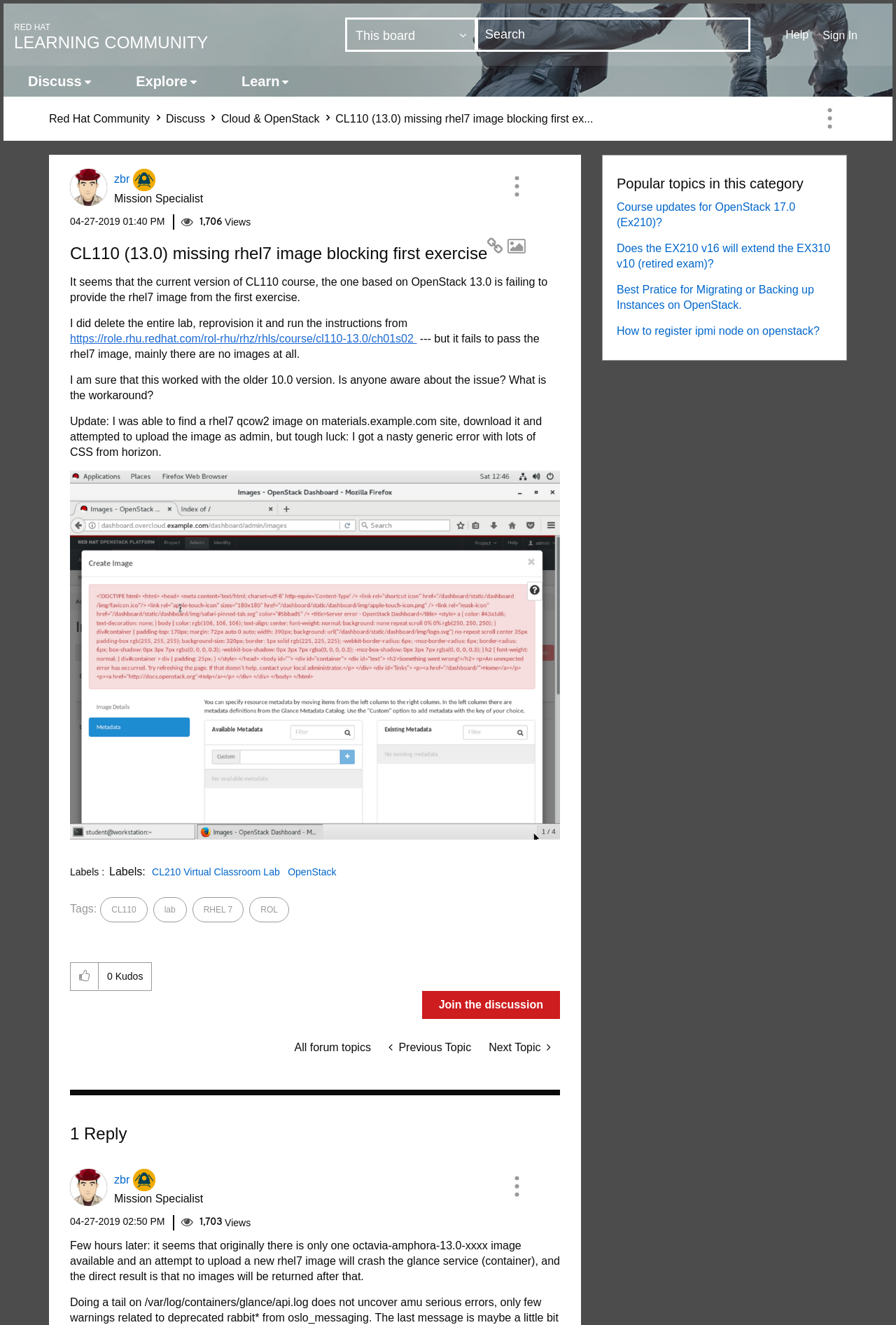Please identify the bounding box coordinates of the clickable region that I should interact with to perform the following instruction: "Search for something". The coordinates should be expressed as four float numbers between 0 and 1, i.e., [left, top, right, bottom].

[0.531, 0.013, 0.838, 0.039]